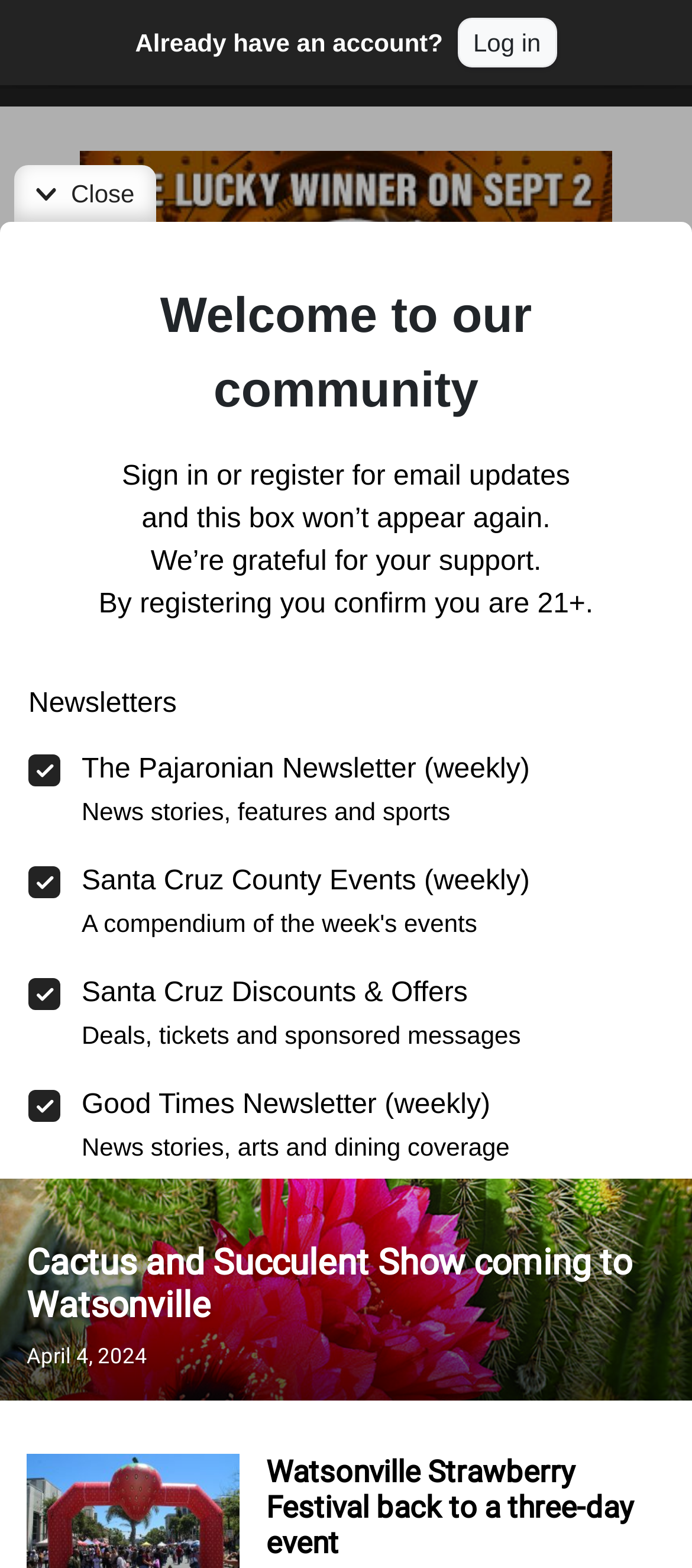What category is the link 'FOCUS ON AGRICULTURE' under?
Using the visual information, respond with a single word or phrase.

FEATURED EVENTS